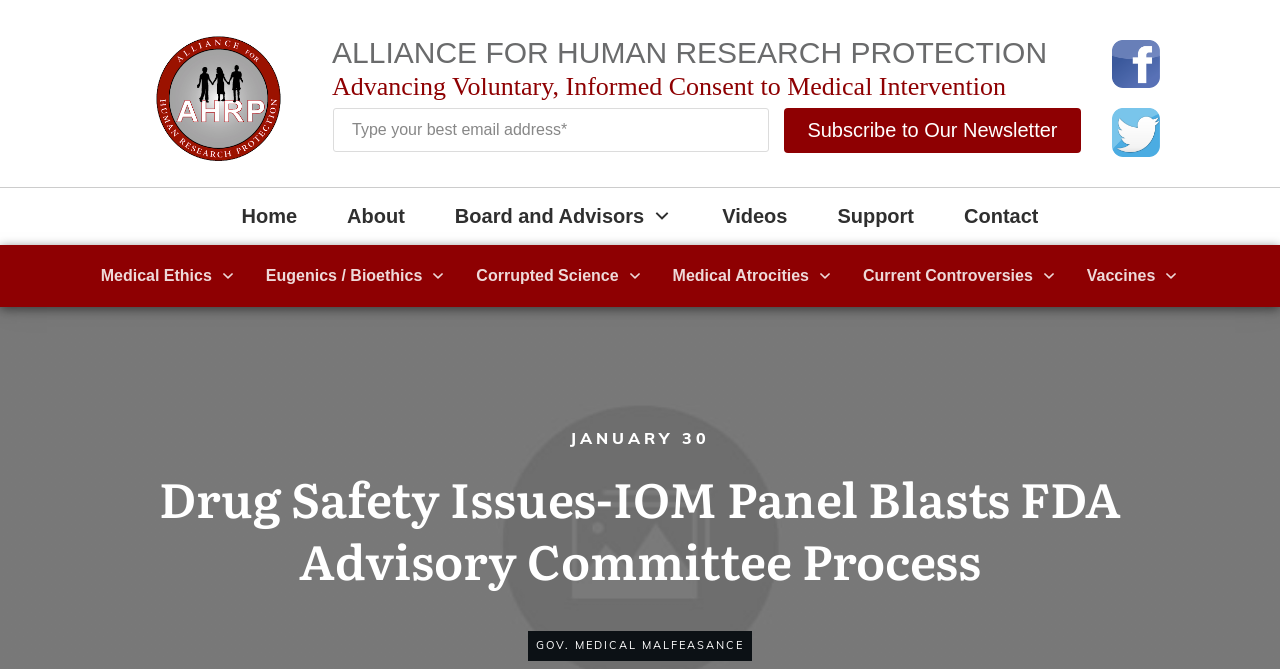Based on the image, give a detailed response to the question: What is the purpose of the textbox at the top right corner?

The textbox is located at the top right corner of the webpage, and it is accompanied by a button that says 'Subscribe to Our Newsletter', indicating that the purpose of the textbox is to input an email address to subscribe to the newsletter.